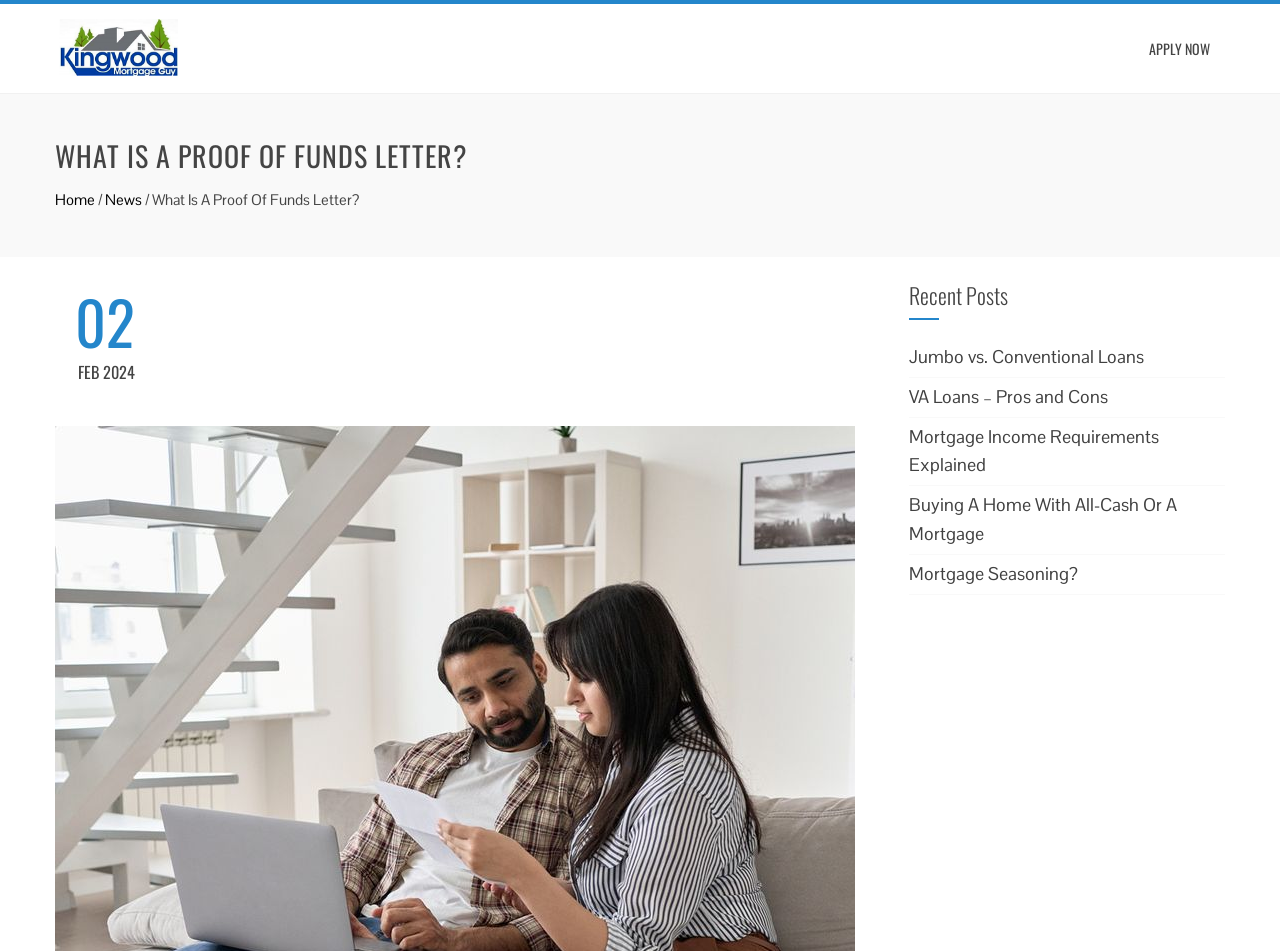Could you locate the bounding box coordinates for the section that should be clicked to accomplish this task: "Go to the 'Kingwood Mortgage Guys' homepage".

[0.043, 0.037, 0.143, 0.062]